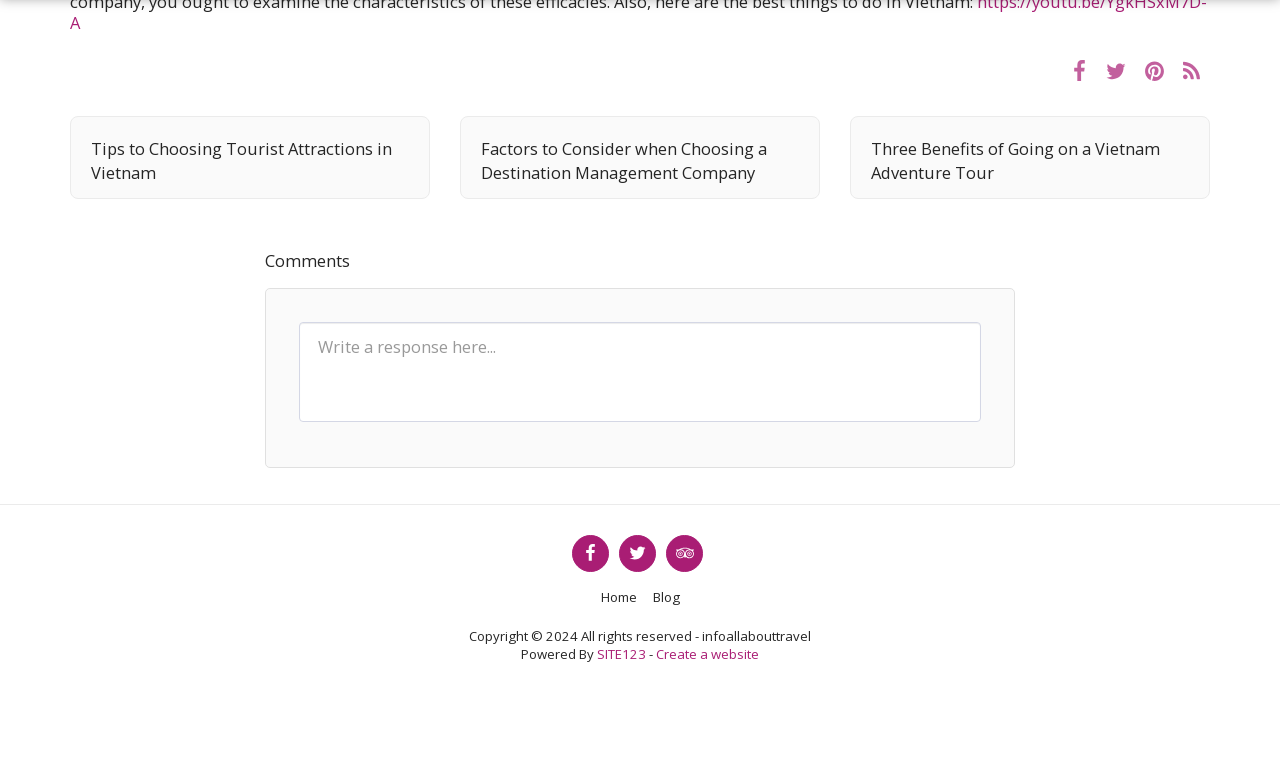Using the information in the image, give a detailed answer to the following question: What is the name of the website?

The StaticText element with the text 'infoallabouttravel' is likely the name of the website, as it is located in the footer section and has a distinct formatting.